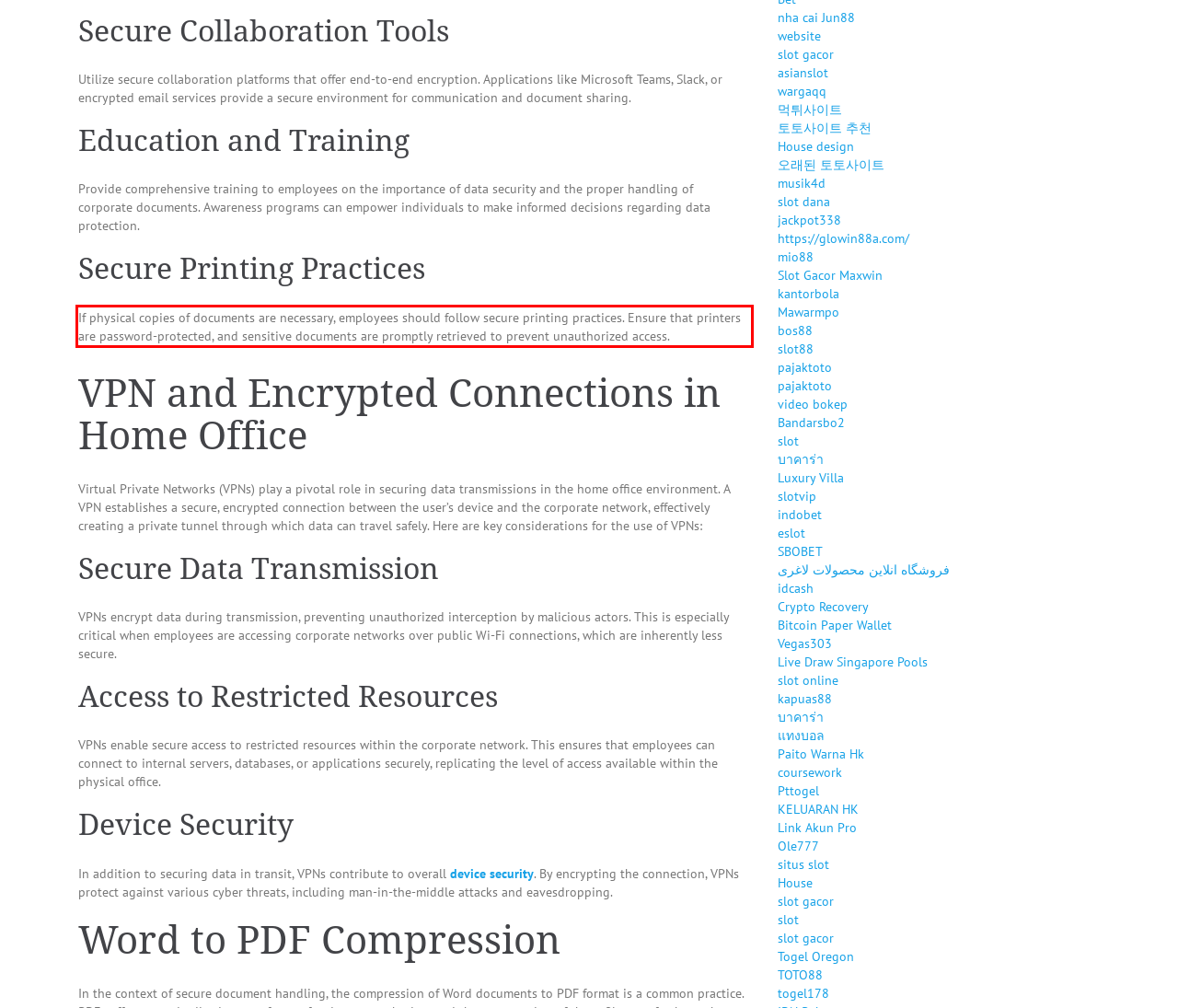With the provided screenshot of a webpage, locate the red bounding box and perform OCR to extract the text content inside it.

If physical copies of documents are necessary, employees should follow secure printing practices. Ensure that printers are password-protected, and sensitive documents are promptly retrieved to prevent unauthorized access.